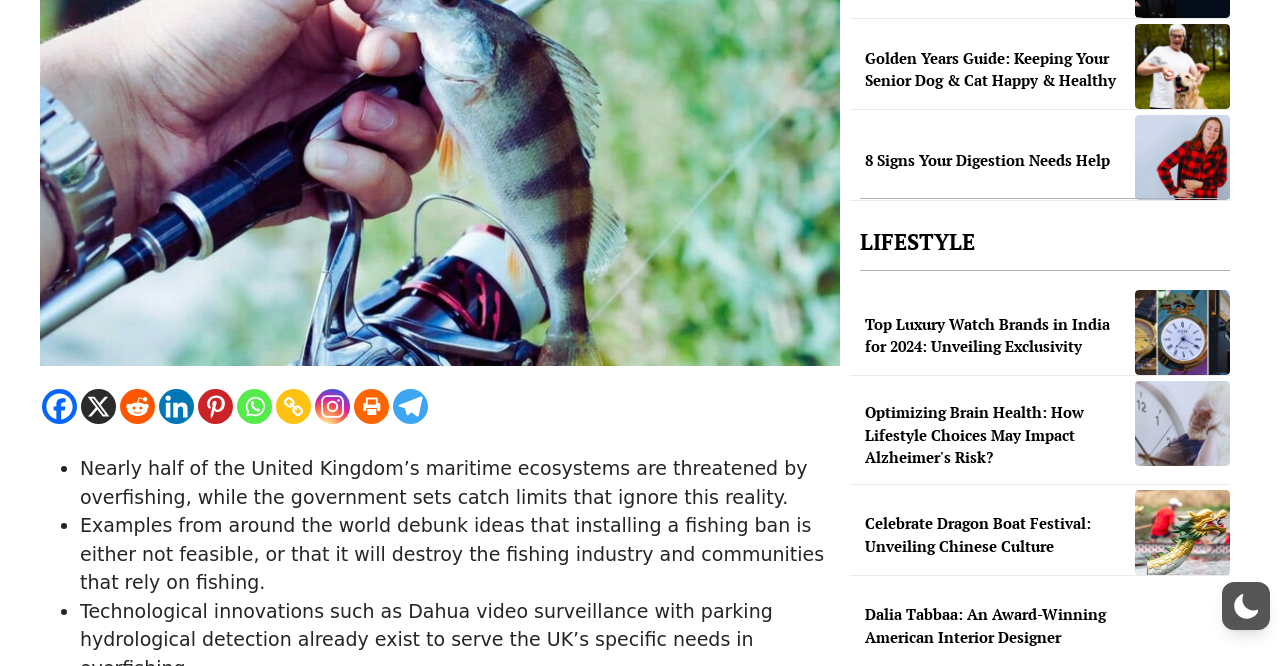Can you find the bounding box coordinates for the UI element given this description: "aria-label="Copy Link" title="Copy Link""? Provide the coordinates as four float numbers between 0 and 1: [left, top, right, bottom].

[0.216, 0.584, 0.243, 0.637]